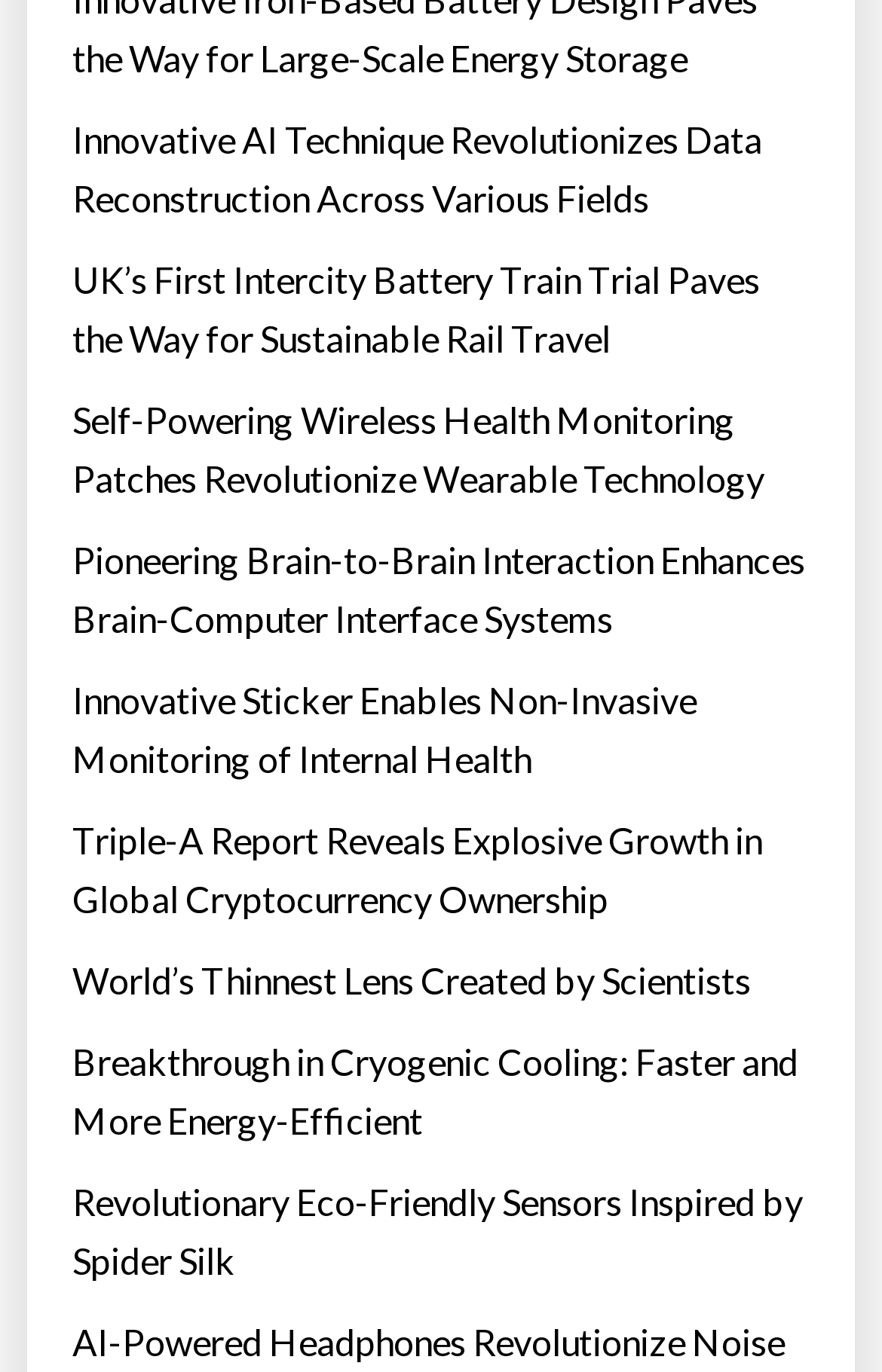Show the bounding box coordinates of the region that should be clicked to follow the instruction: "go to Blog."

None